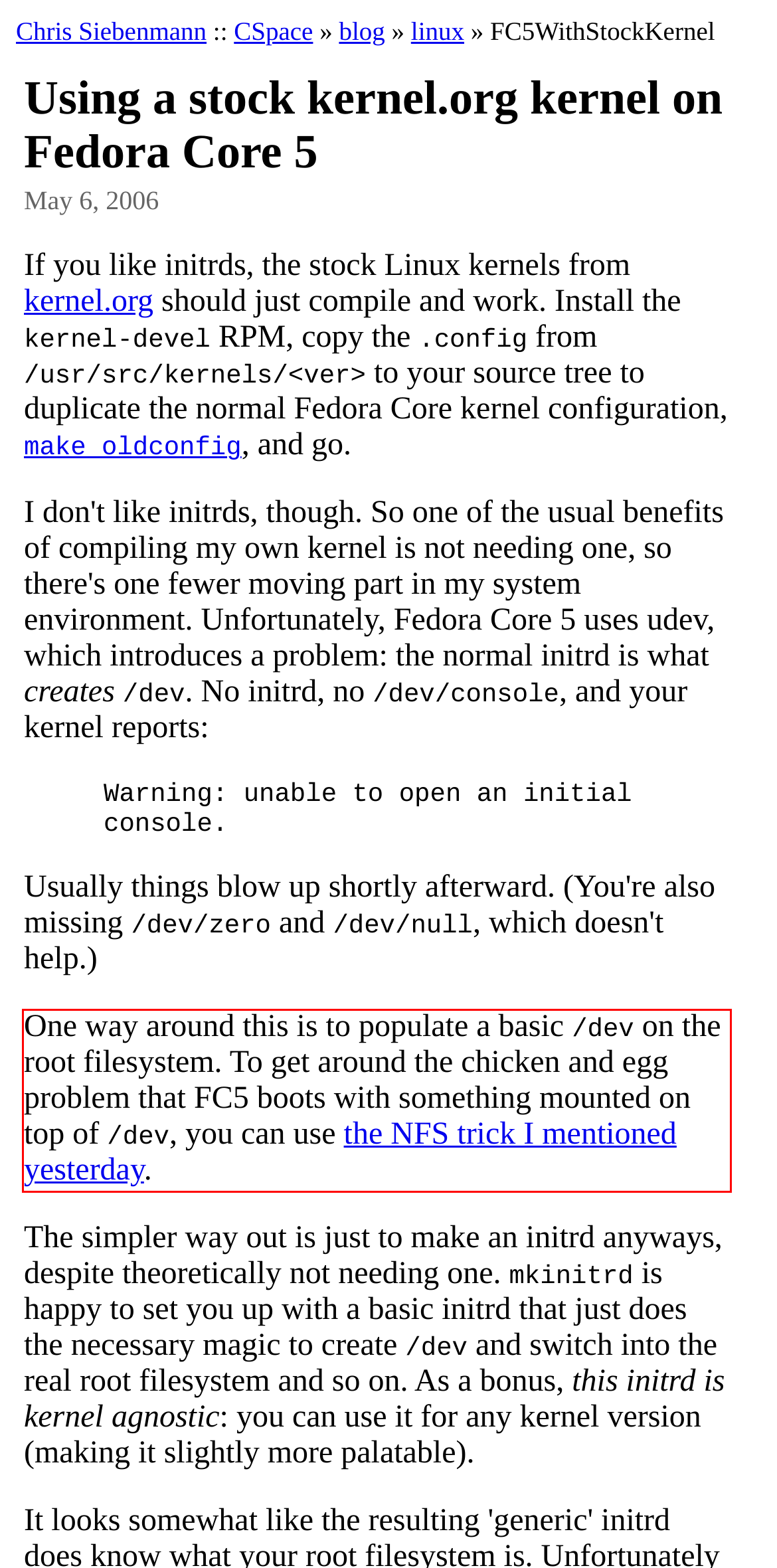You are provided with a webpage screenshot that includes a red rectangle bounding box. Extract the text content from within the bounding box using OCR.

One way around this is to populate a basic /dev on the root filesystem. To get around the chicken and egg problem that FC5 boots with something mounted on top of /dev, you can use the NFS trick I mentioned yesterday.